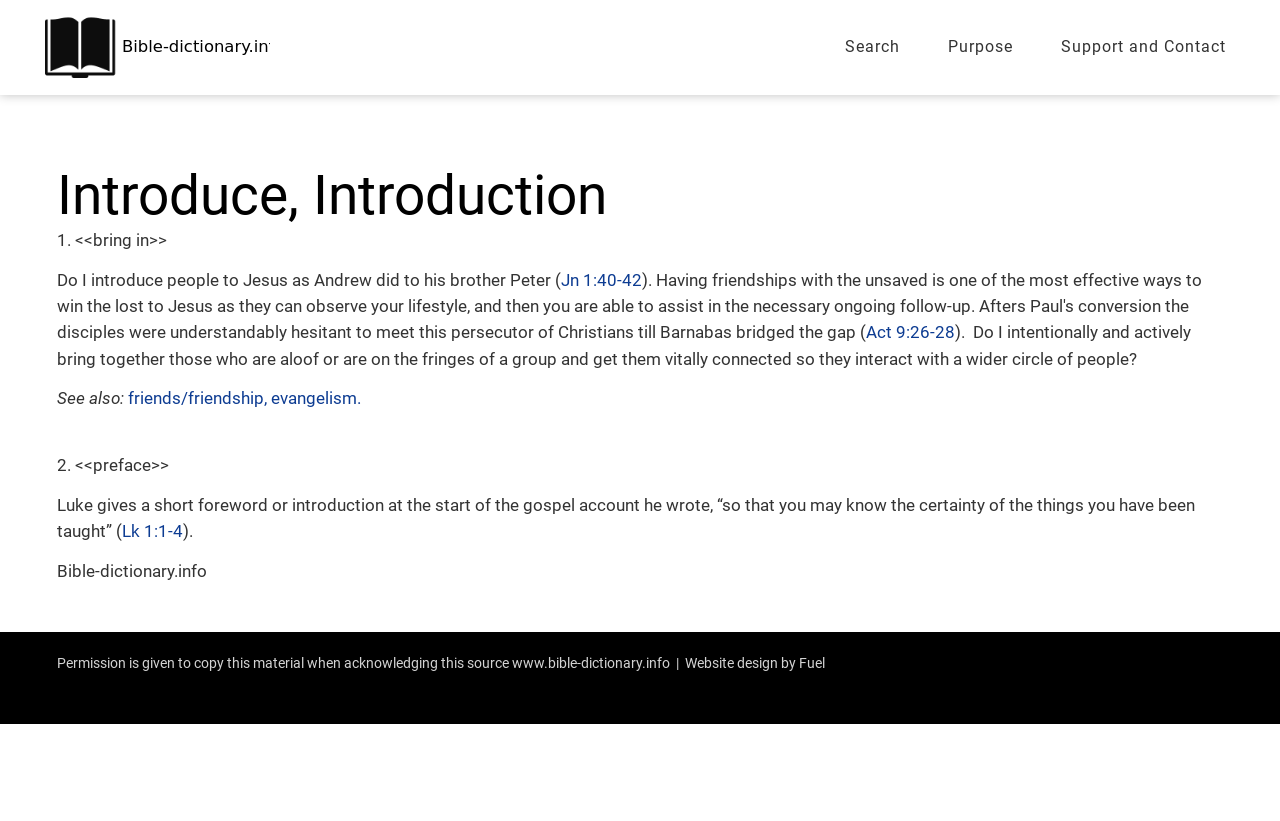Give a concise answer of one word or phrase to the question: 
What is the purpose of the link 'Jn 1:40-42'?

Bible reference